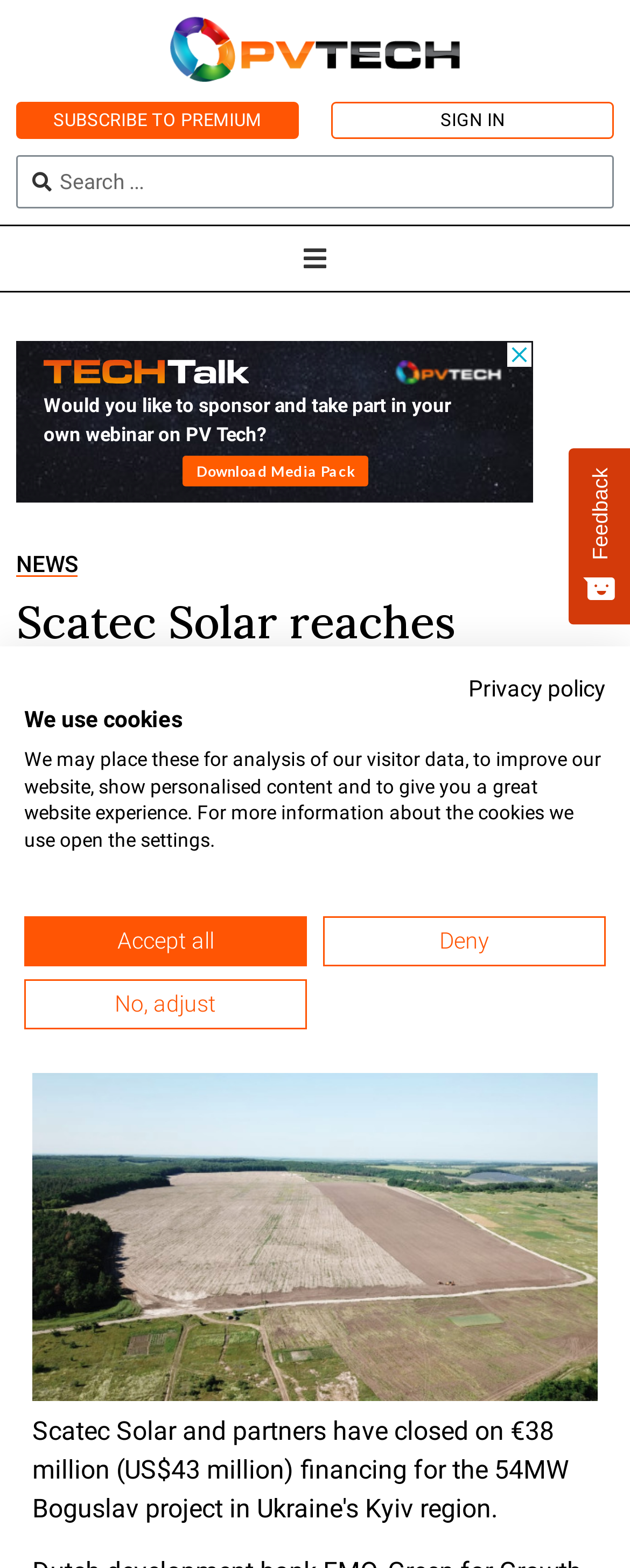Please identify the bounding box coordinates of the clickable area that will fulfill the following instruction: "Search for something". The coordinates should be in the format of four float numbers between 0 and 1, i.e., [left, top, right, bottom].

[0.026, 0.099, 0.974, 0.133]